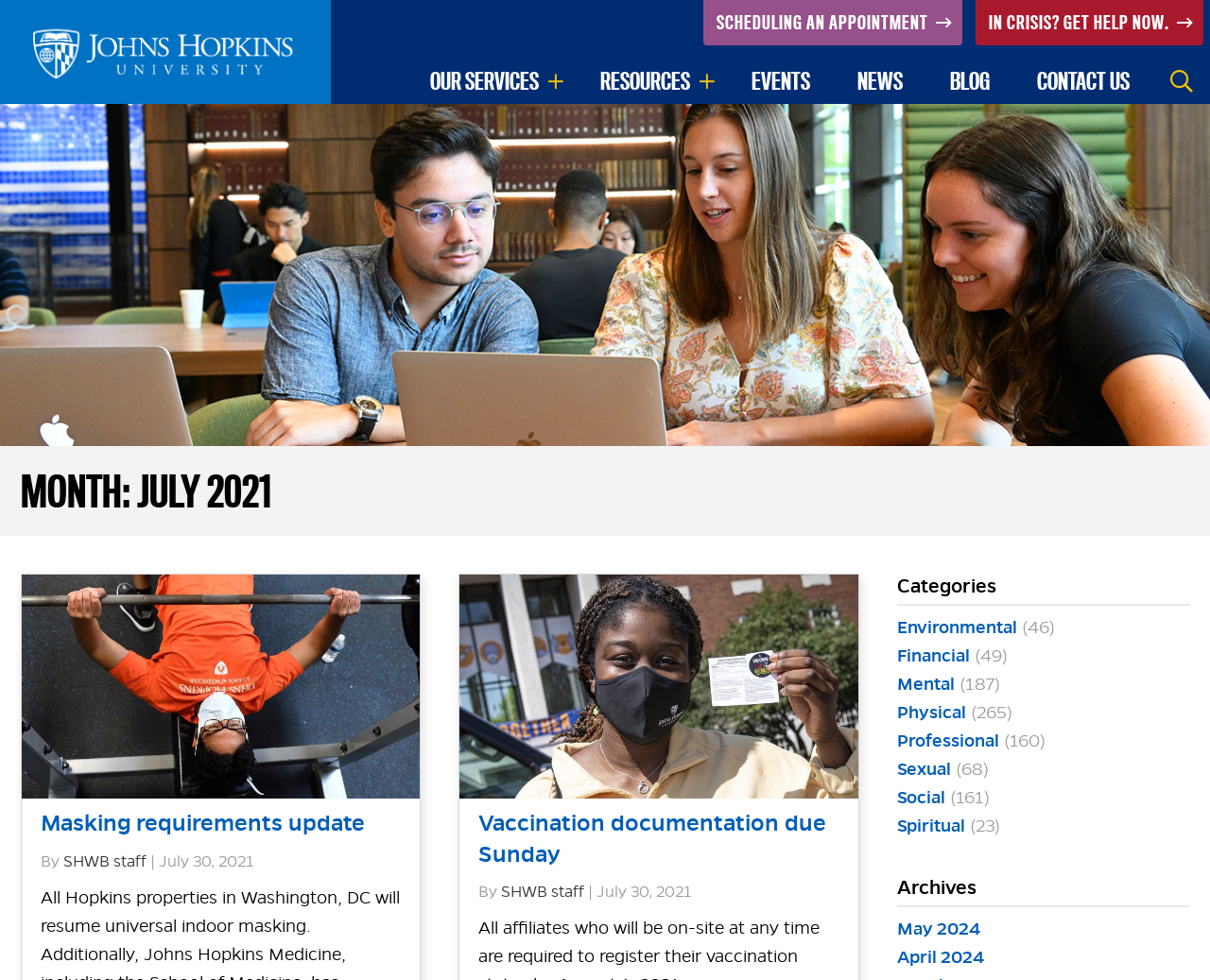Describe all the key features of the webpage in detail.

The webpage is about Johns Hopkins University Student Well-Being, specifically for July 2021. At the top, there are three links: "Johns Hopkins University Student Well-Being", "SCHEDULING AN APPOINTMENT", and "IN CRISIS? GET HELP NOW". Below these links, there is a navigation menu with seven items: "OUR SERVICES", "RESOURCES", "EVENTS", "NEWS", "BLOG", "CONTACT US", and a search button.

On the left side, there are two static text elements: "STUDENT" and "WELL-BEING". Below these, there is a link to the "BLOG" section. 

The main content of the page is divided into three sections. The first section has a heading "MONTH: JULY 2021" and lists two news articles: "Masking requirements update" and "Vaccination documentation due Sunday". Each article has a title, author ("SHWB staff"), and date ("July 30, 2021").

The second section has a heading "Categories" and lists seven categories: "Environmental", "Financial", "Mental", "Physical", "Professional", "Sexual", and "Spiritual". Each category has a link and a number in parentheses, indicating the number of related articles.

The third section has a heading "Archives" and lists two archive links: "May 2024" and "April 2024".